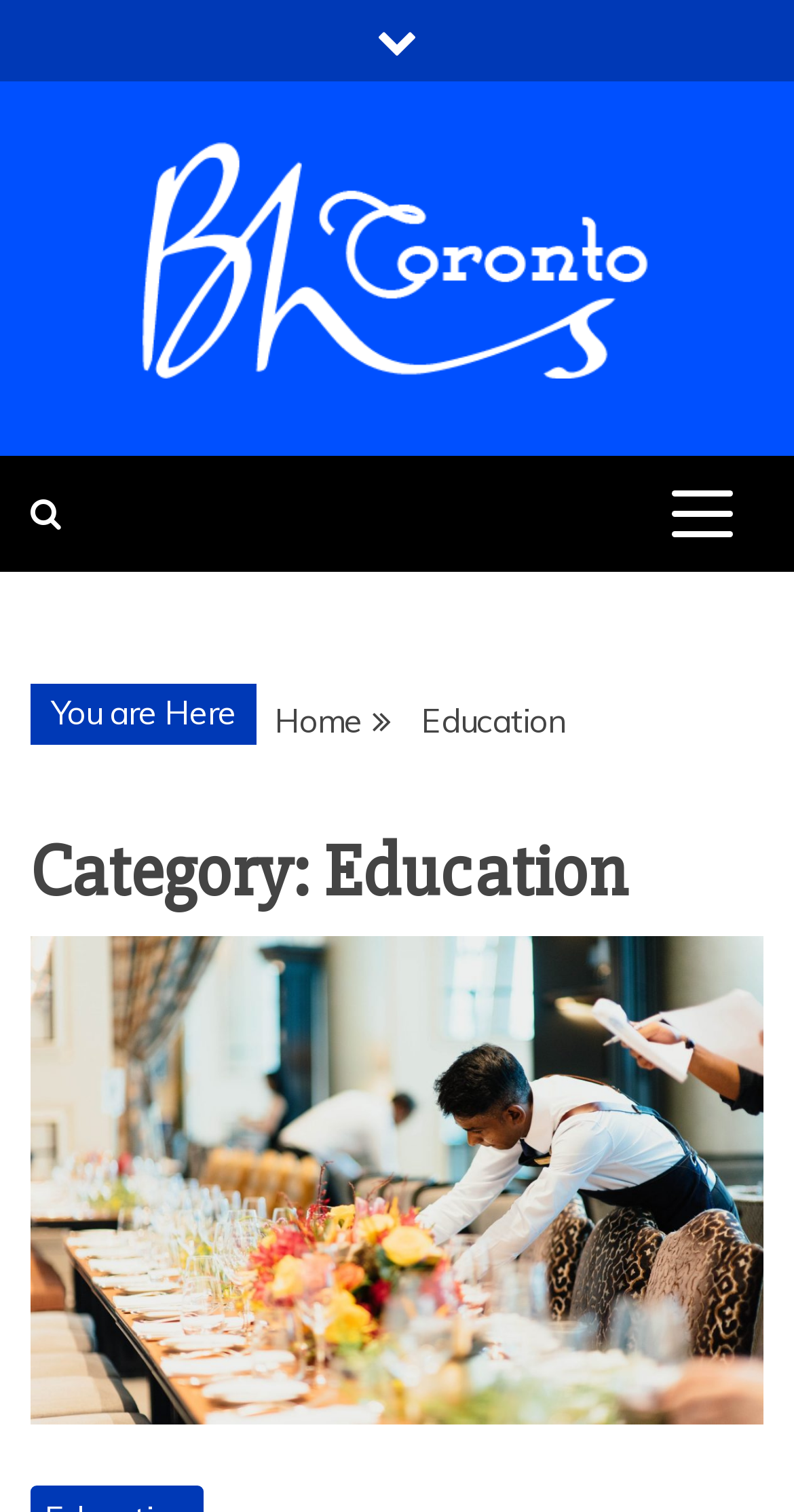What is written above the breadcrumbs navigation?
Refer to the image and offer an in-depth and detailed answer to the question.

Above the breadcrumbs navigation, there is a static text element that reads 'You are Here', which is likely indicating the current location of the user on the website.